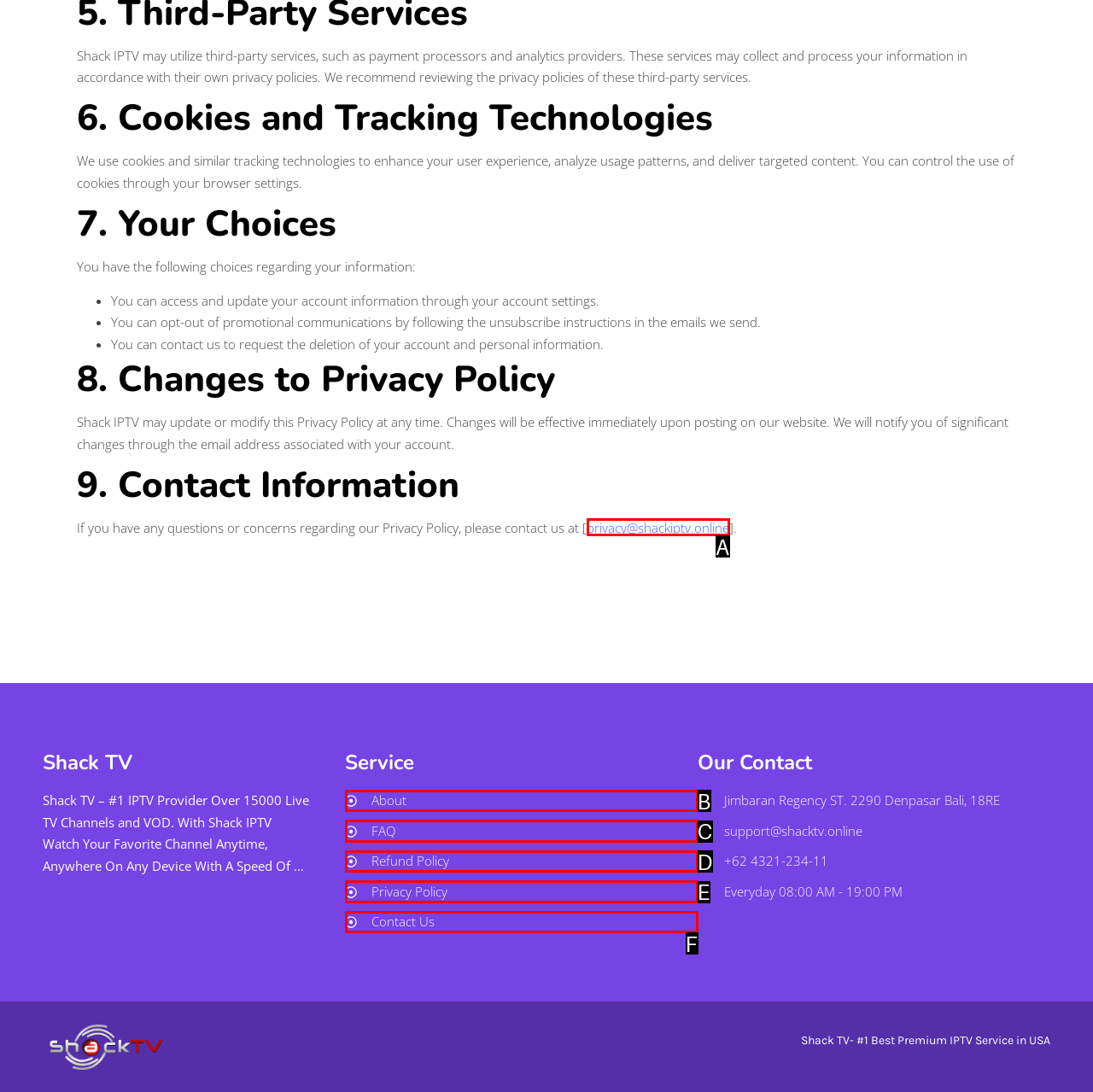Find the UI element described as: alt="Various Insta Tips"
Reply with the letter of the appropriate option.

None